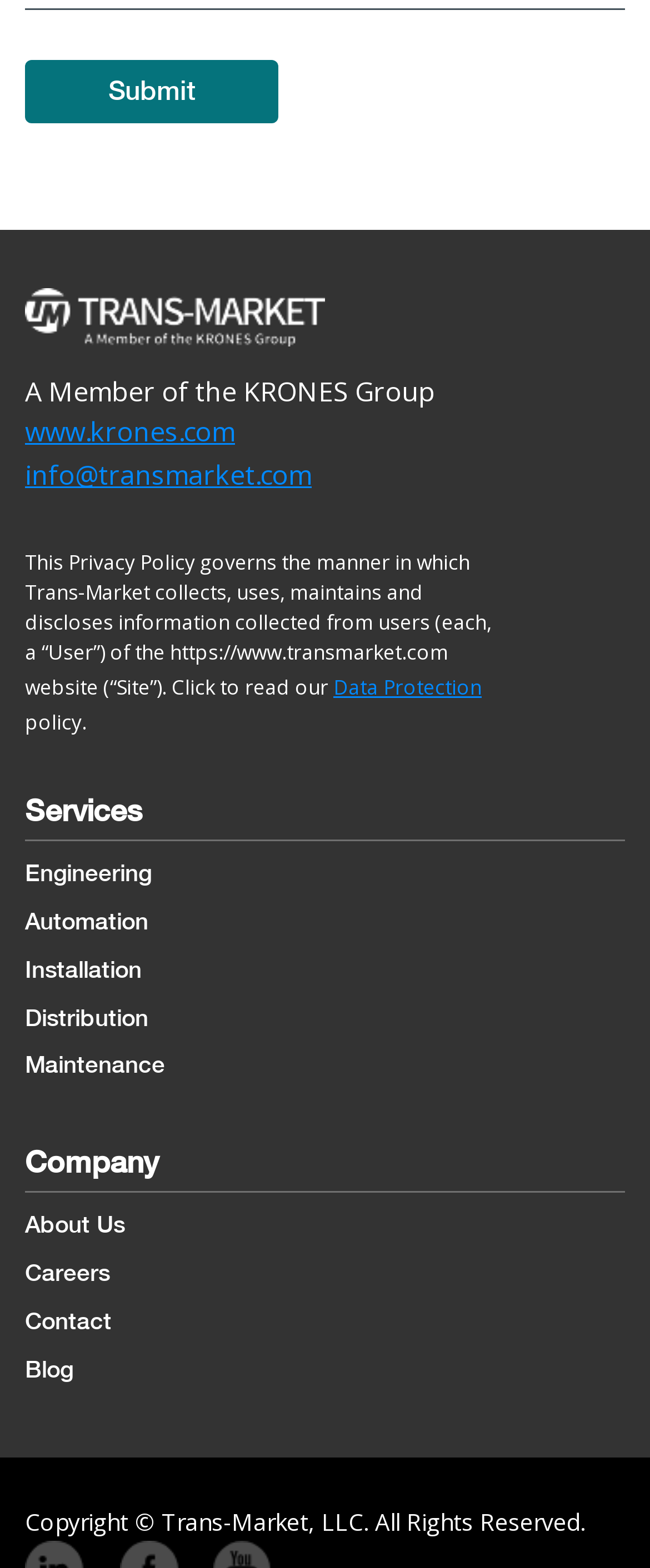Please specify the bounding box coordinates of the clickable section necessary to execute the following command: "Enter phone number".

None